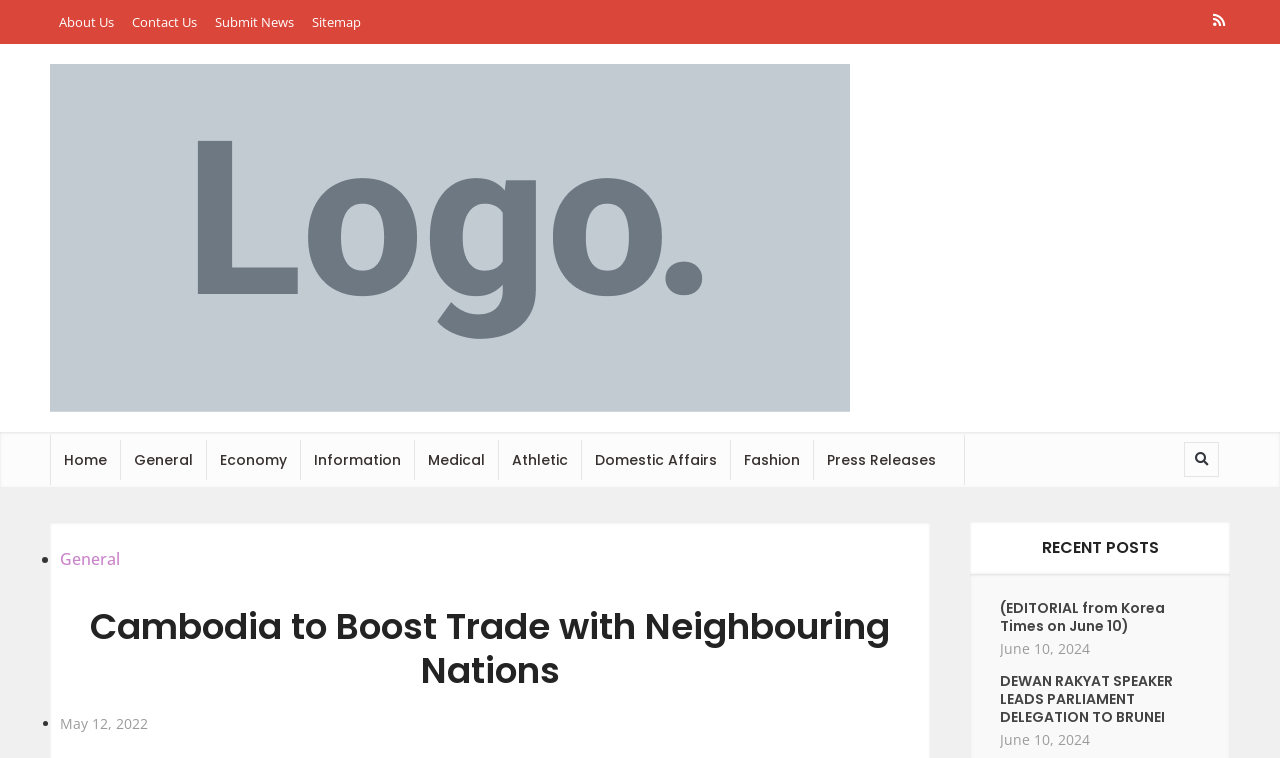Respond with a single word or phrase to the following question: What is the category of the news article?

Economy